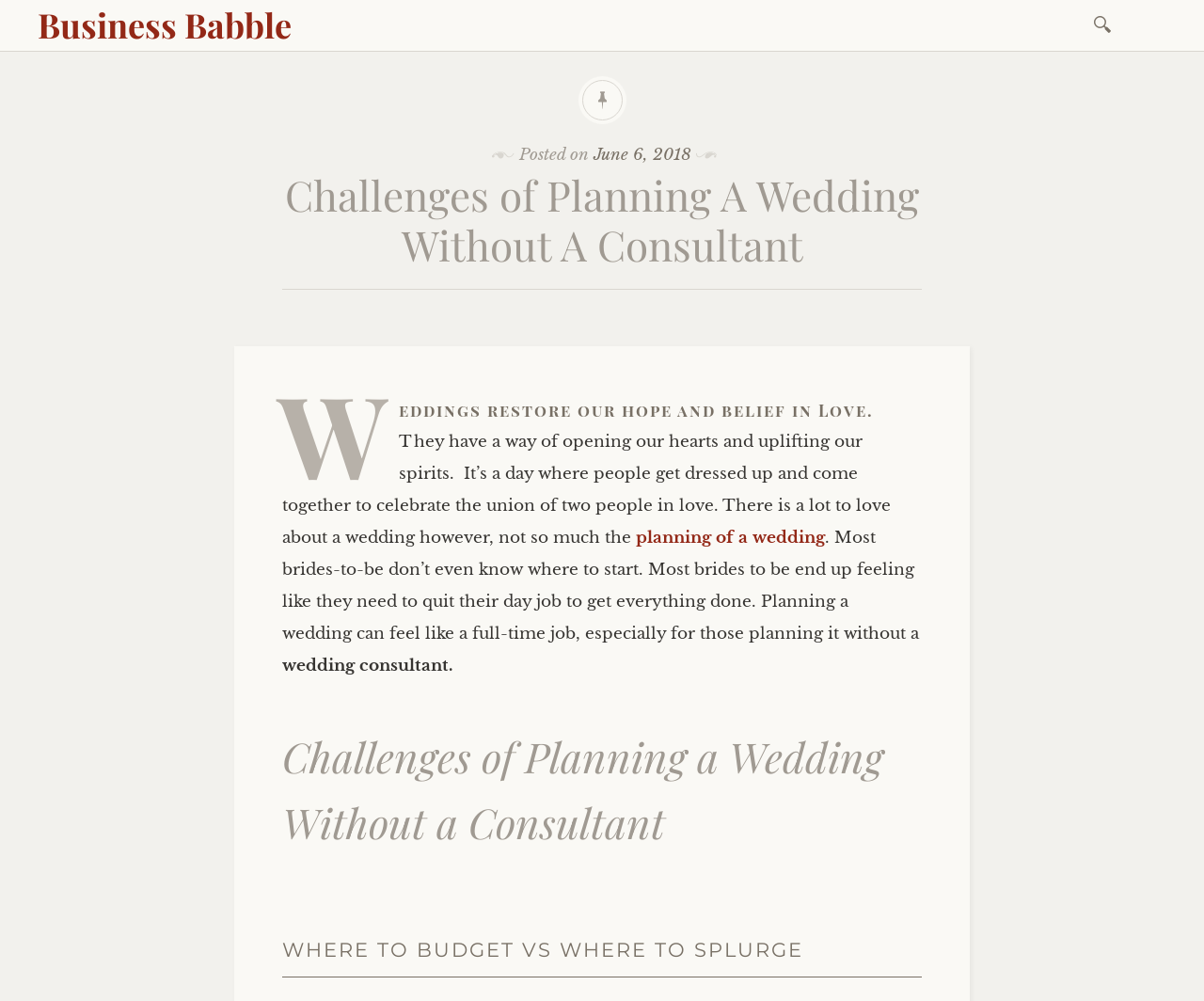Locate the bounding box coordinates for the element described below: "planning of a wedding". The coordinates must be four float values between 0 and 1, formatted as [left, top, right, bottom].

[0.528, 0.527, 0.685, 0.547]